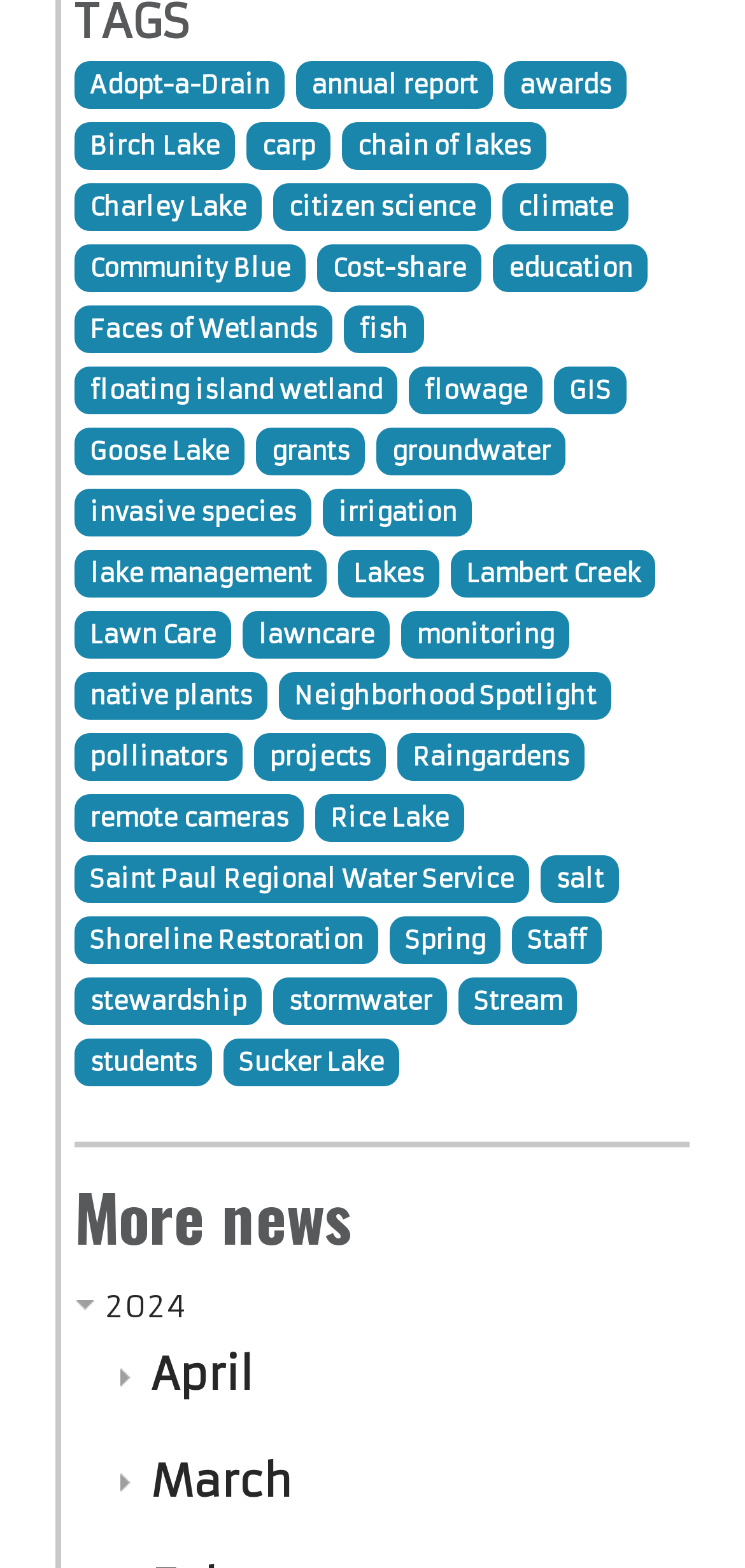Answer the question below in one word or phrase:
How many links are on the webpage?

591